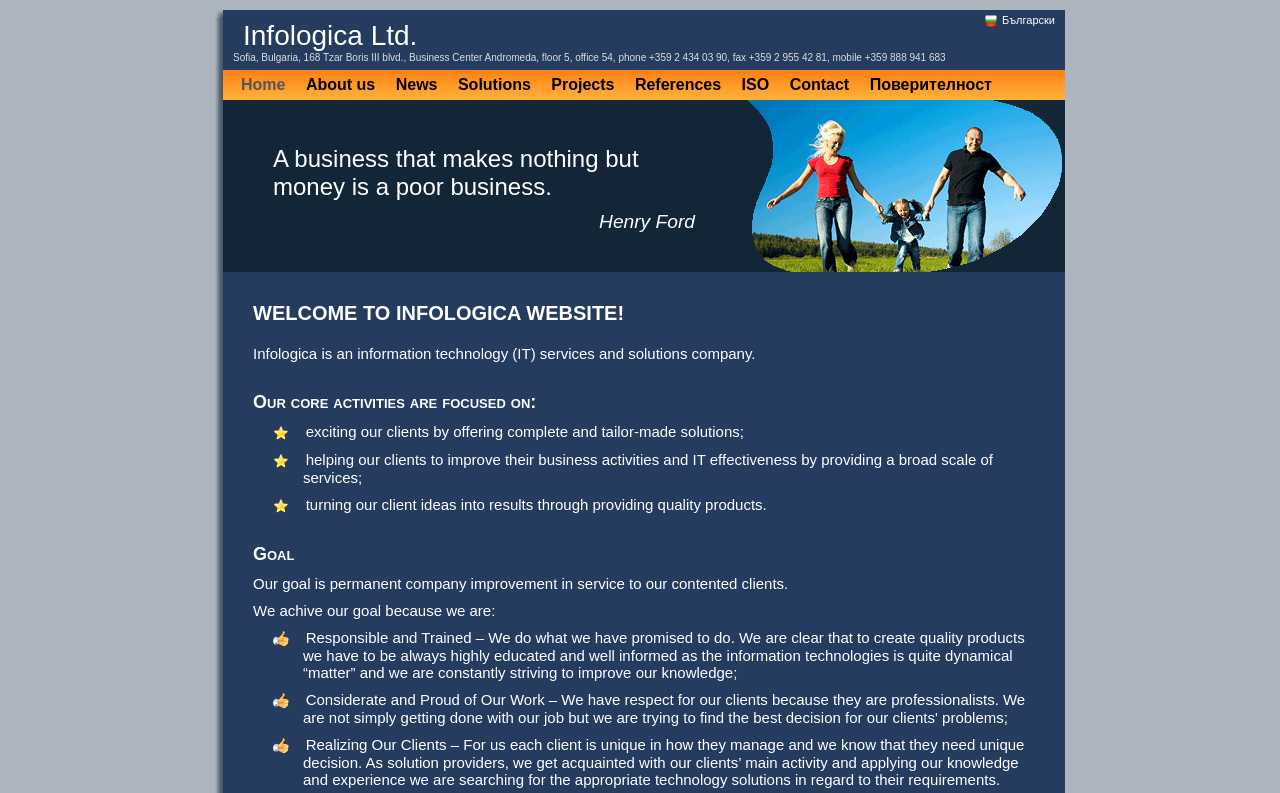Give a detailed account of the webpage's layout and content.

The webpage is about Infologica Ltd., an information technology (IT) services and solutions company. At the top, there is a Bulgarian flag icon with a link to a Bulgarian version of the page. Below it, the company's address, phone numbers, and fax numbers are listed.

The main navigation menu is situated below the address, consisting of 9 links: Home, About us, News, Solutions, Projects, References, ISO, Contact, and Поверителност (Privacy).

On the left side of the page, there is a table with a quote from Henry Ford, "A business that makes nothing but money is a poor business." Below the quote, there is a large image that takes up most of the table cell.

The main content of the page is divided into sections. The first section welcomes visitors to the Infologica website and provides a brief introduction to the company. The second section outlines the company's core activities, which are focused on exciting clients with complete and tailor-made solutions, helping clients improve their business activities and IT effectiveness, and turning client ideas into results through quality products. Each of these activities is accompanied by a small icon.

The third section is about the company's goal, which is to achieve permanent improvement in service to contented clients. The section also explains how the company achieves its goal by being responsible and trained, realizing each client's unique needs, and providing appropriate technology solutions.

Throughout the page, there are several images, including icons and a Bulgarian flag, but no prominent images that dominate the page. The layout is clean, with a focus on presenting the company's information and services in a clear and concise manner.